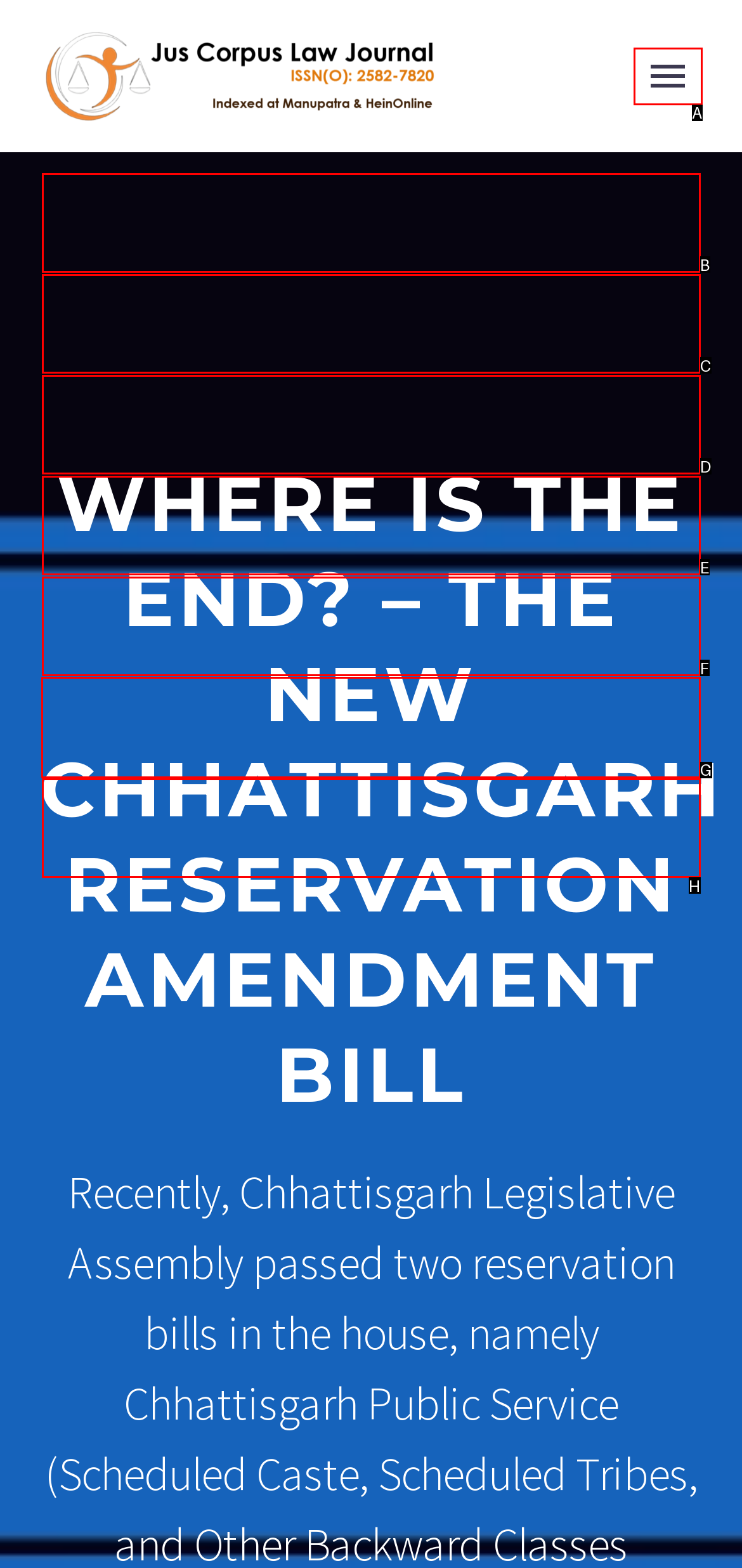Based on the choices marked in the screenshot, which letter represents the correct UI element to perform the task: Click on the 'Opportunity Hub' link?

G